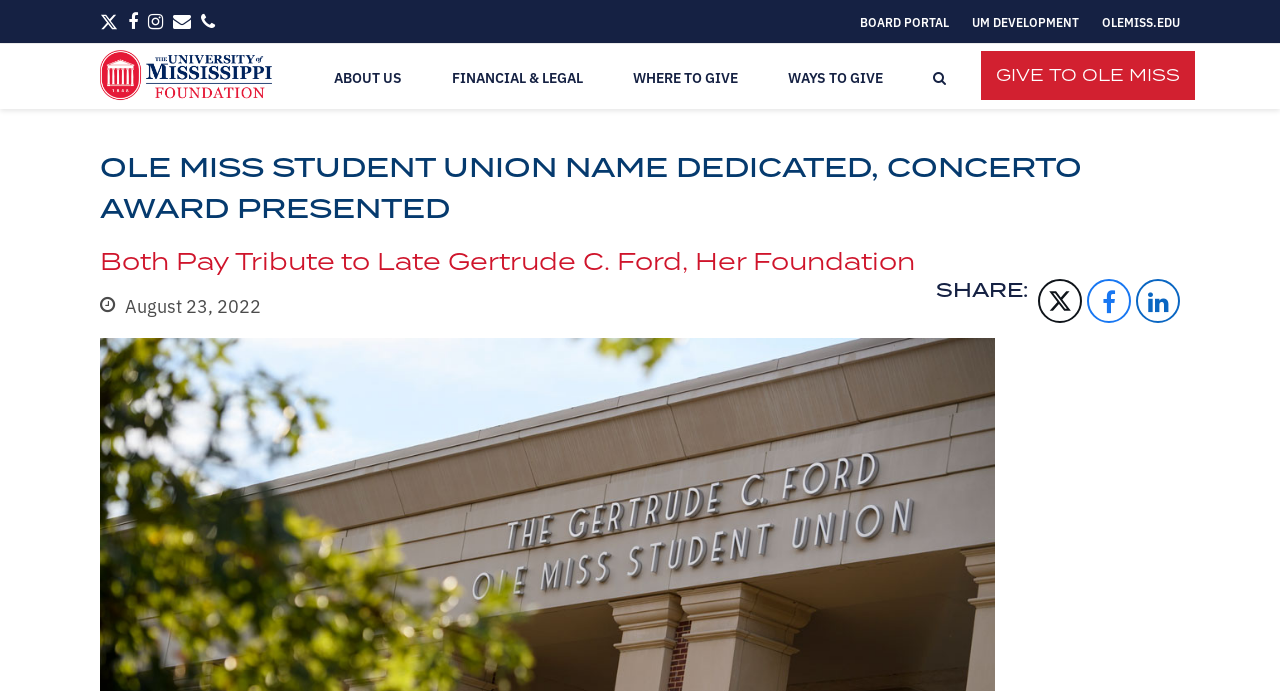Please find and report the bounding box coordinates of the element to click in order to perform the following action: "Go to ABOUT US". The coordinates should be expressed as four float numbers between 0 and 1, in the format [left, top, right, bottom].

[0.249, 0.064, 0.326, 0.158]